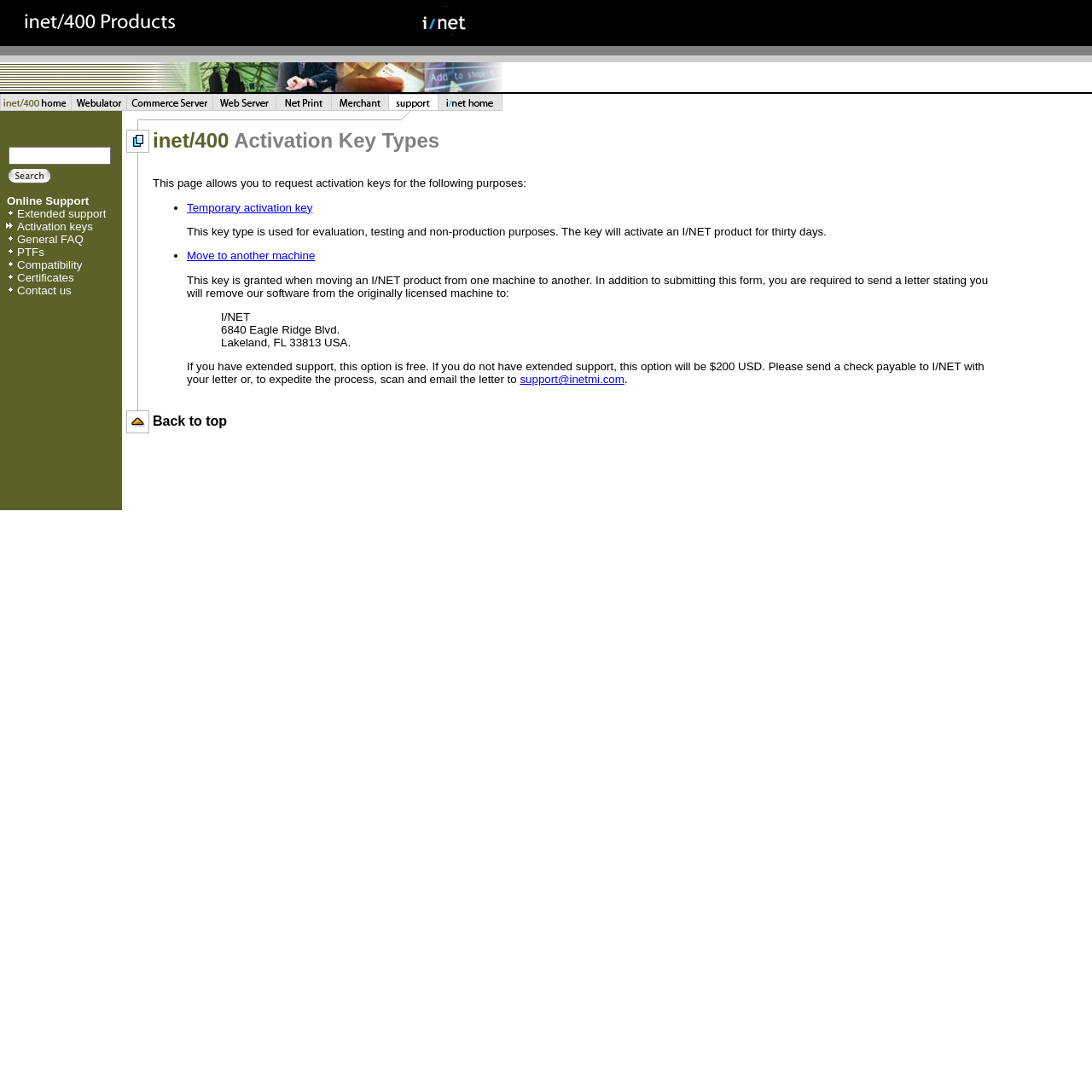Using the given element description, provide the bounding box coordinates (top-left x, top-left y, bottom-right x, bottom-right y) for the corresponding UI element in the screenshot: alt="Support" name="e_support"

[0.356, 0.092, 0.402, 0.104]